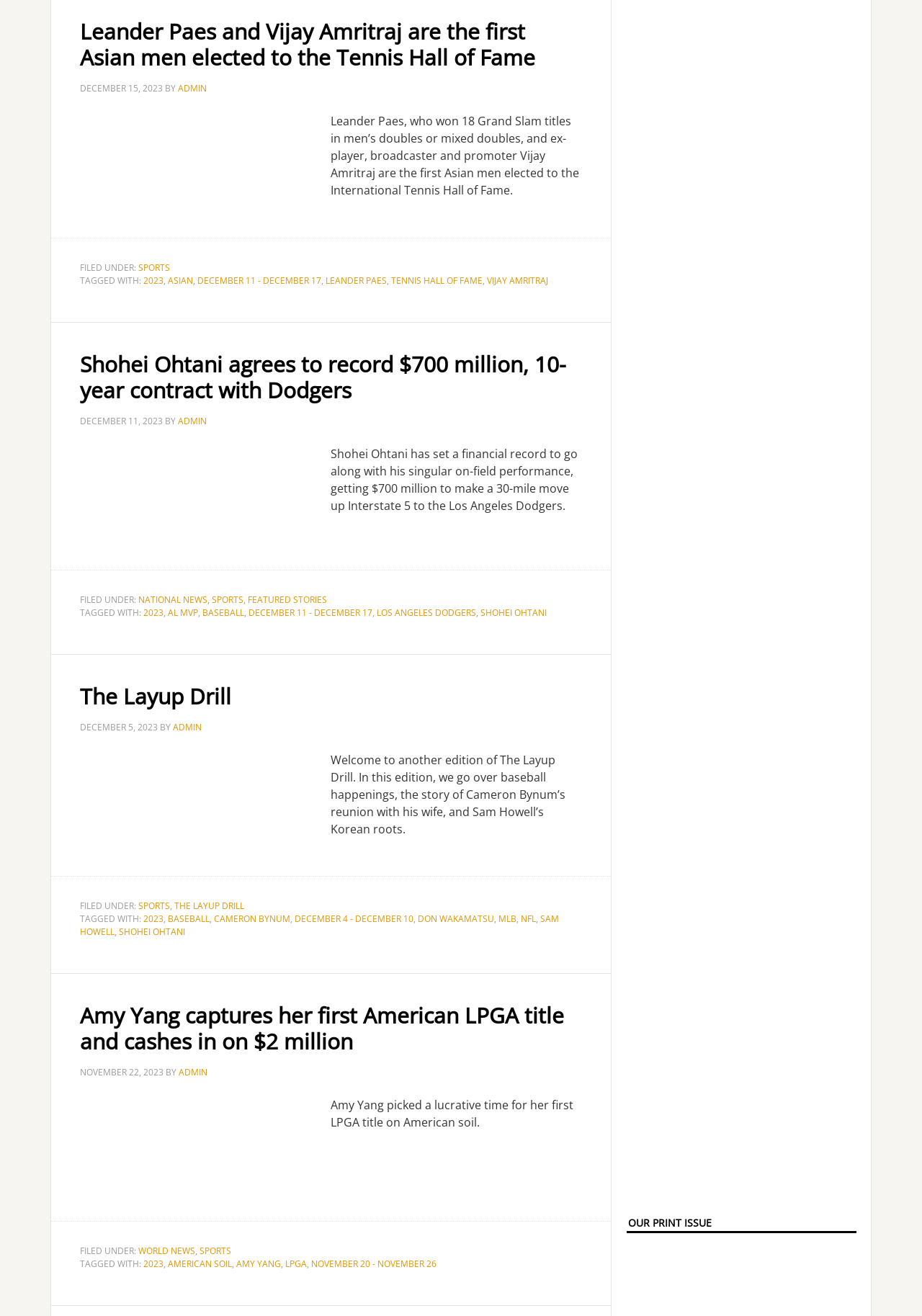Please indicate the bounding box coordinates for the clickable area to complete the following task: "Click Home". The coordinates should be specified as four float numbers between 0 and 1, i.e., [left, top, right, bottom].

None